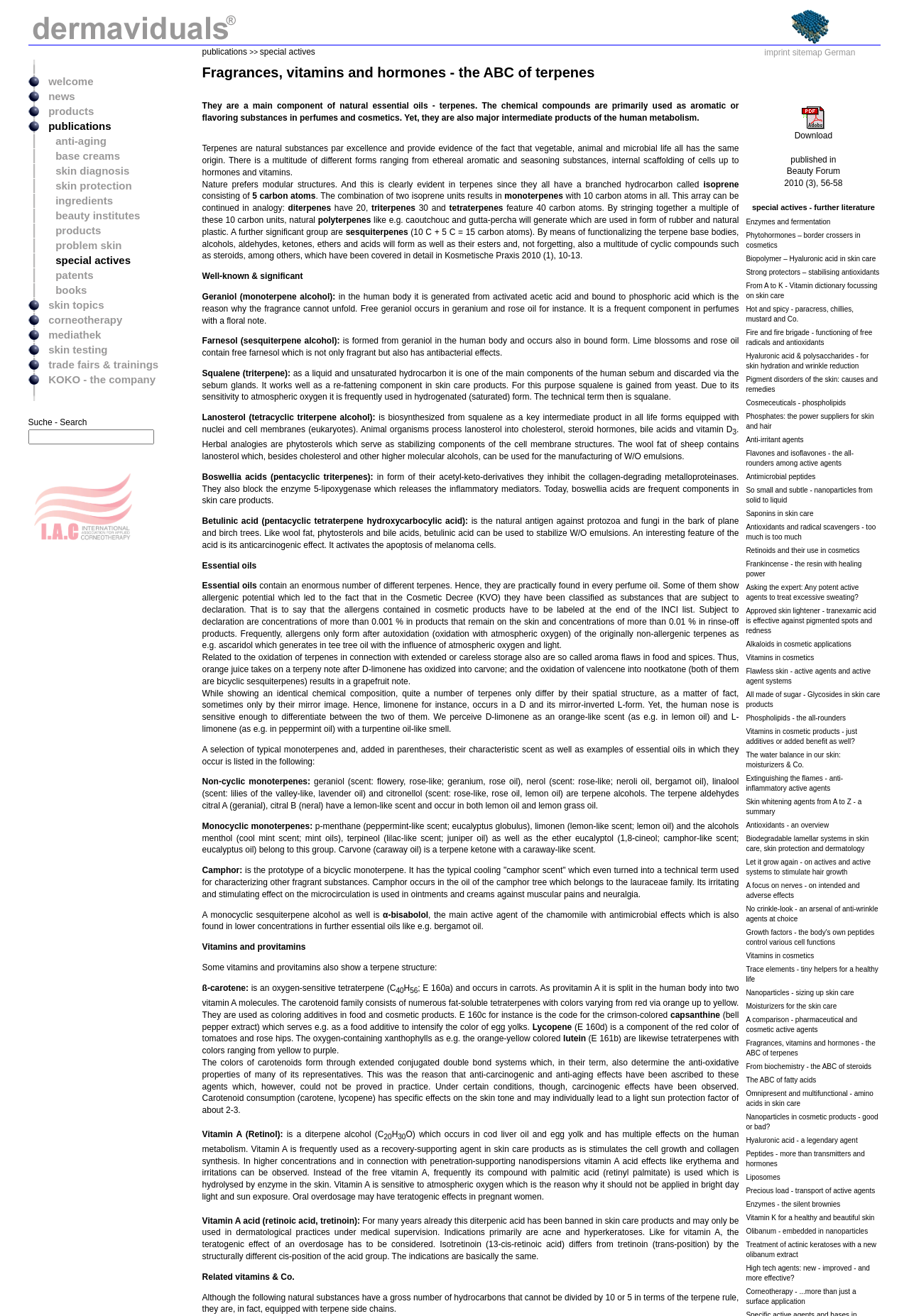How many main categories are there?
Use the image to answer the question with a single word or phrase.

7